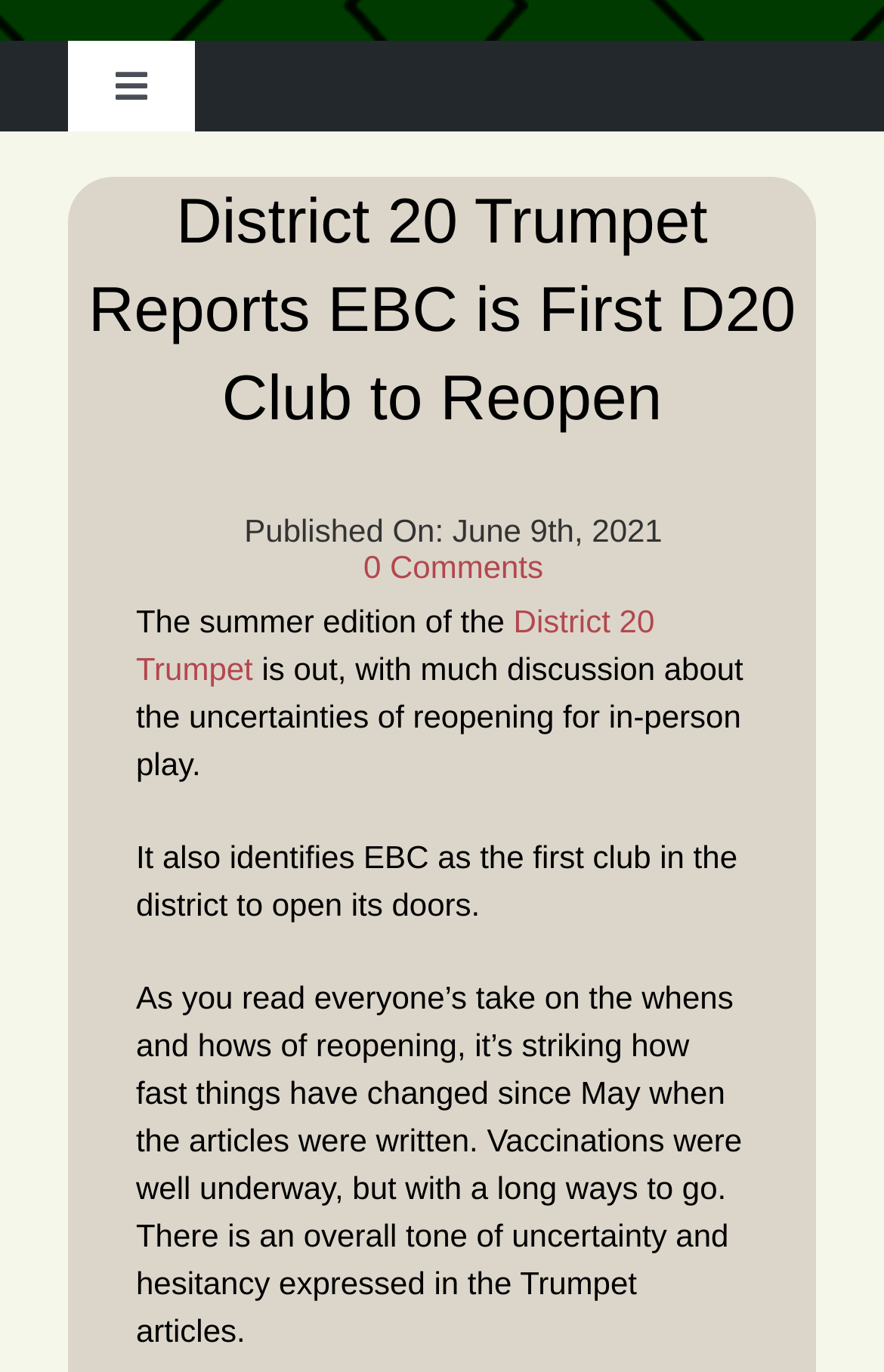Calculate the bounding box coordinates for the UI element based on the following description: "Partnership Desk". Ensure the coordinates are four float numbers between 0 and 1, i.e., [left, top, right, bottom].

[0.0, 0.314, 1.0, 0.421]